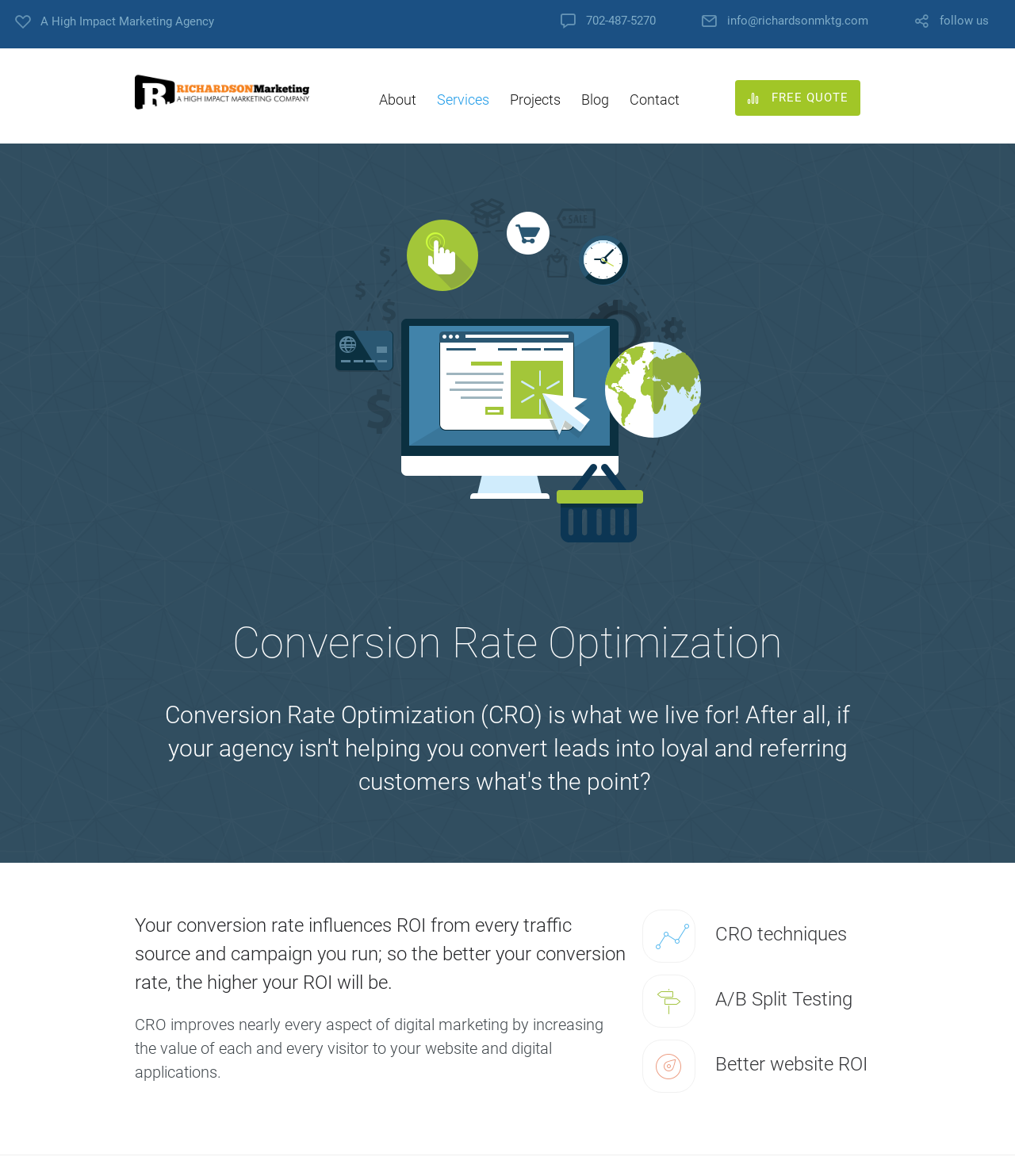Create a detailed narrative of the webpage’s visual and textual elements.

The webpage is about Conversion Rate Optimization (CRO) services offered by Richardson Marketing, a high-impact marketing agency. At the top, there is a header section with the agency's name and contact information, including a phone number, email address, and a "follow us" link. Below the header, there is a navigation menu with links to "About", "Services", "Projects", "Blog", and "Contact" pages.

On the left side, there is a prominent call-to-action (CTA) button with a "FREE QUOTE" label, accompanied by an image related to web design services. Next to the CTA button, there is a section dedicated to CRO, with a heading that reads "Conversion Rate Optimization" and a subheading that explains the importance of conversion rate in influencing ROI.

Below the CRO section, there is a paragraph of text that describes how CRO improves digital marketing by increasing the value of each website visitor. Further down, there are three headings that outline CRO techniques, including "CRO techniques", "A/B Split Testing", and "Better website ROI".